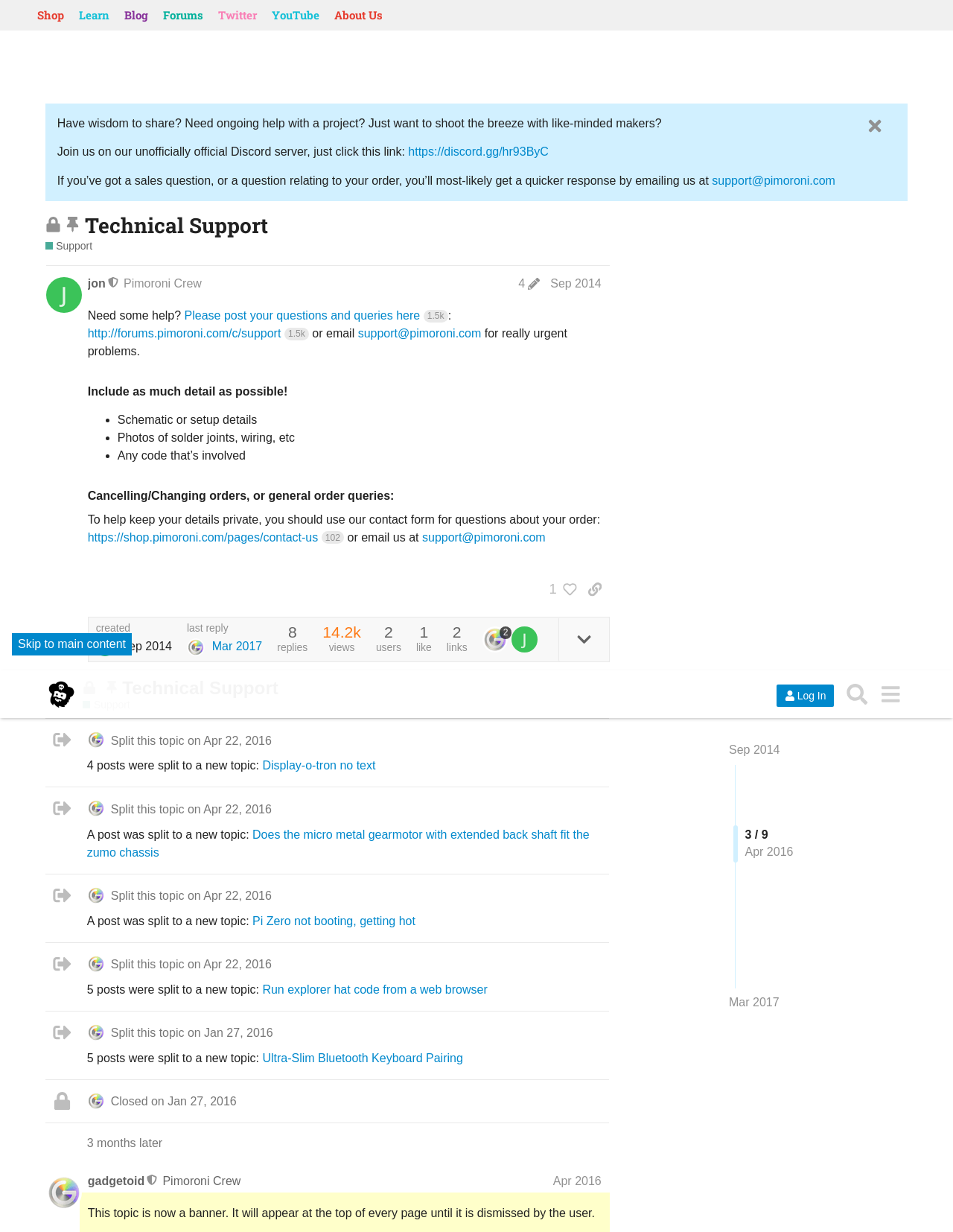What is the purpose of the 'Reply' button?
Can you provide a detailed and comprehensive answer to the question?

The 'Reply' button is located at the bottom of the webpage, and its purpose is to allow users to respond to a post or topic. This can be inferred from its position and the context of the webpage.